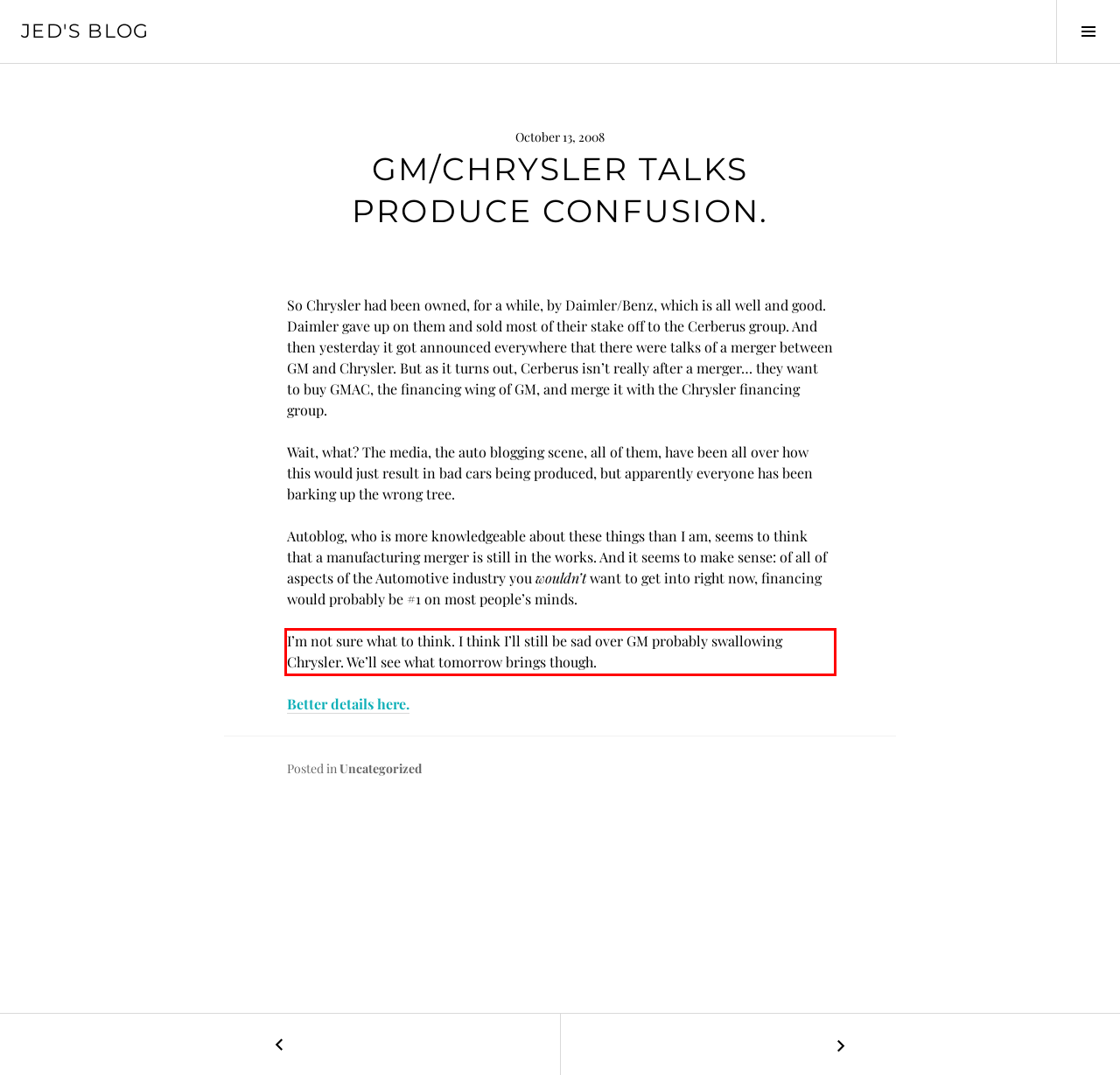Please identify and extract the text content from the UI element encased in a red bounding box on the provided webpage screenshot.

I’m not sure what to think. I think I’ll still be sad over GM probably swallowing Chrysler. We’ll see what tomorrow brings though.